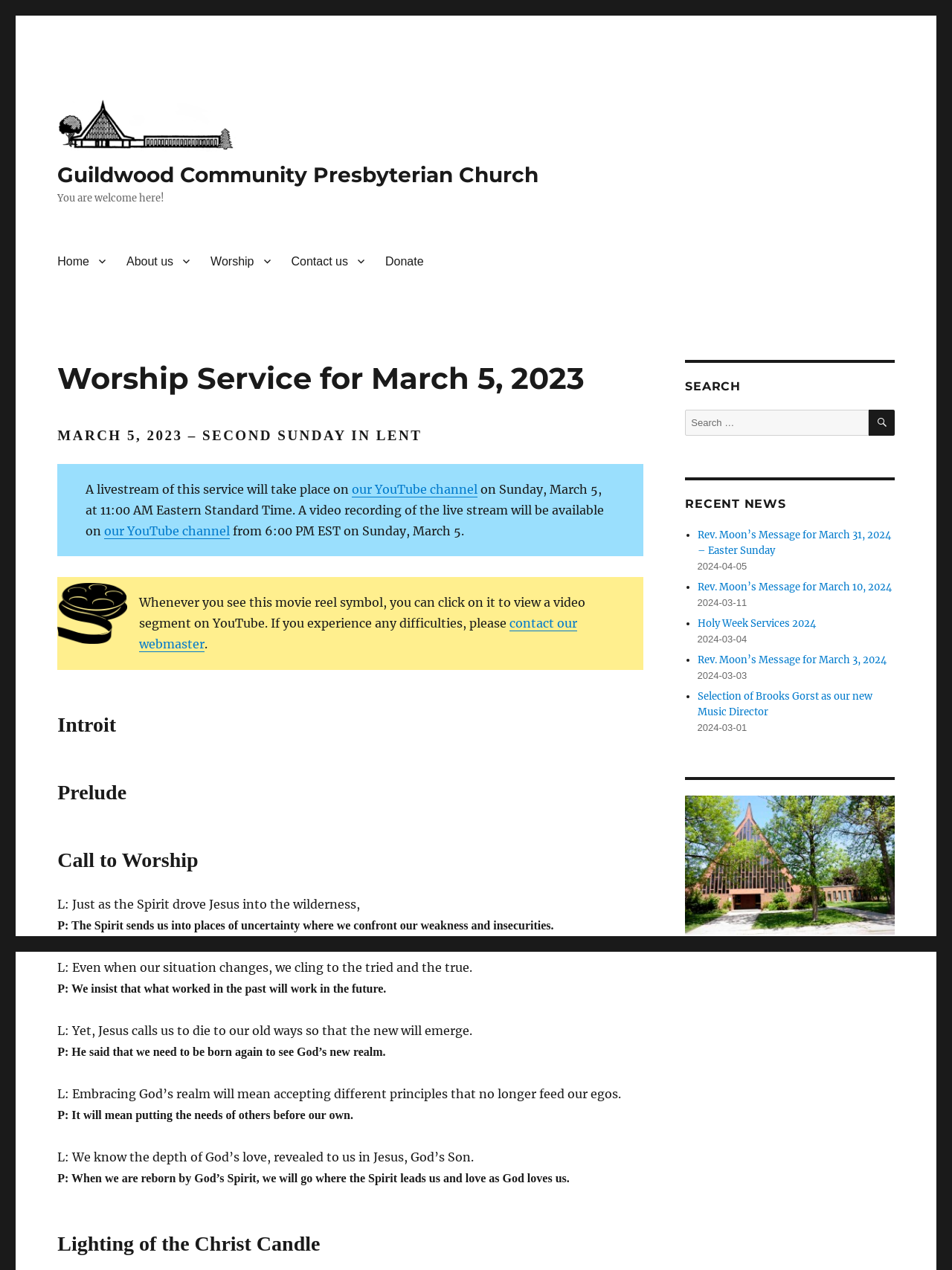Please identify the bounding box coordinates for the region that you need to click to follow this instruction: "Click the 'Donate' link".

[0.394, 0.193, 0.456, 0.218]